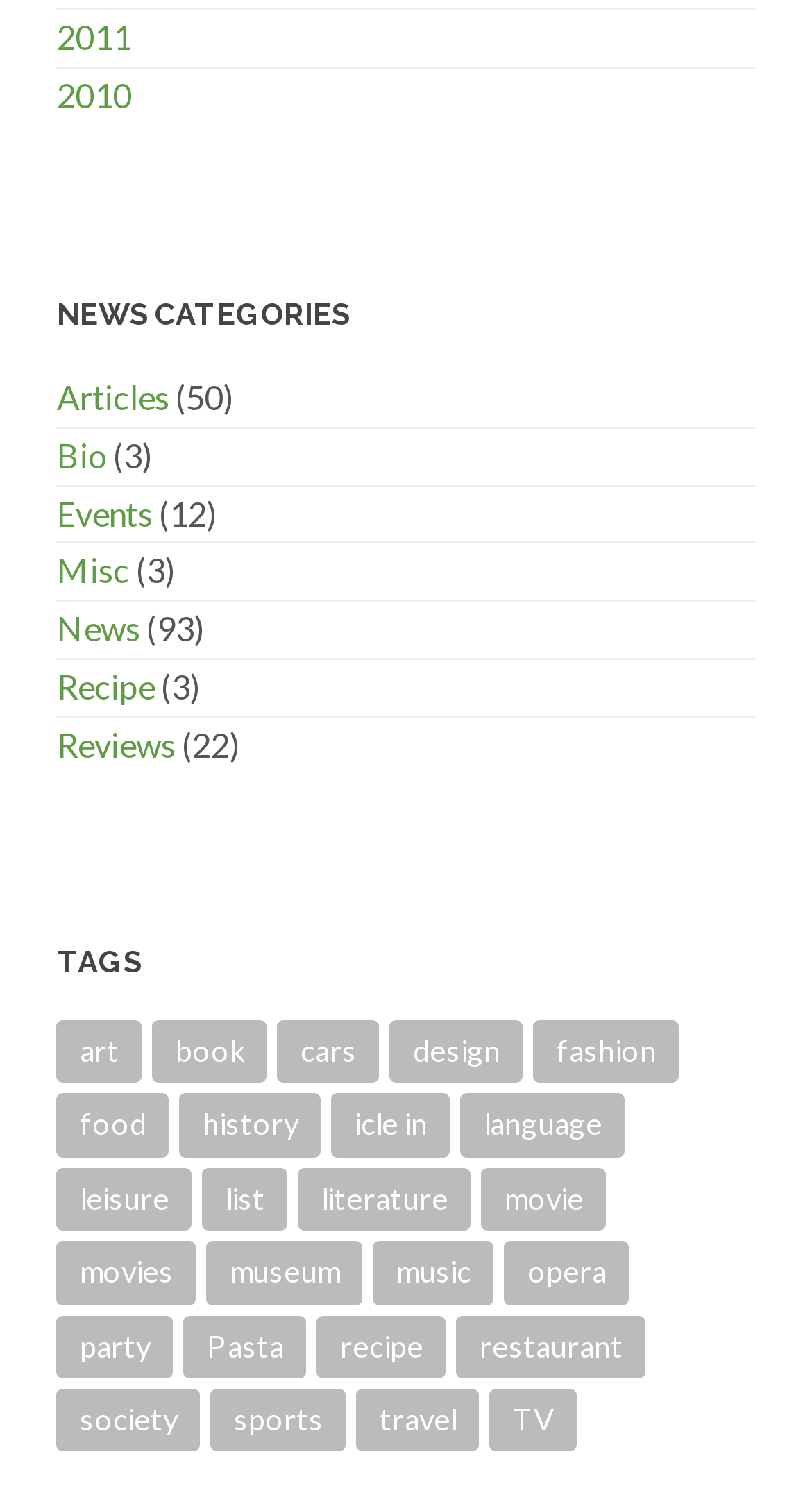Locate the UI element described by recipe and provide its bounding box coordinates. Use the format (top-left x, top-left y, bottom-right x, bottom-right y) with all values as floating point numbers between 0 and 1.

[0.391, 0.884, 0.549, 0.926]